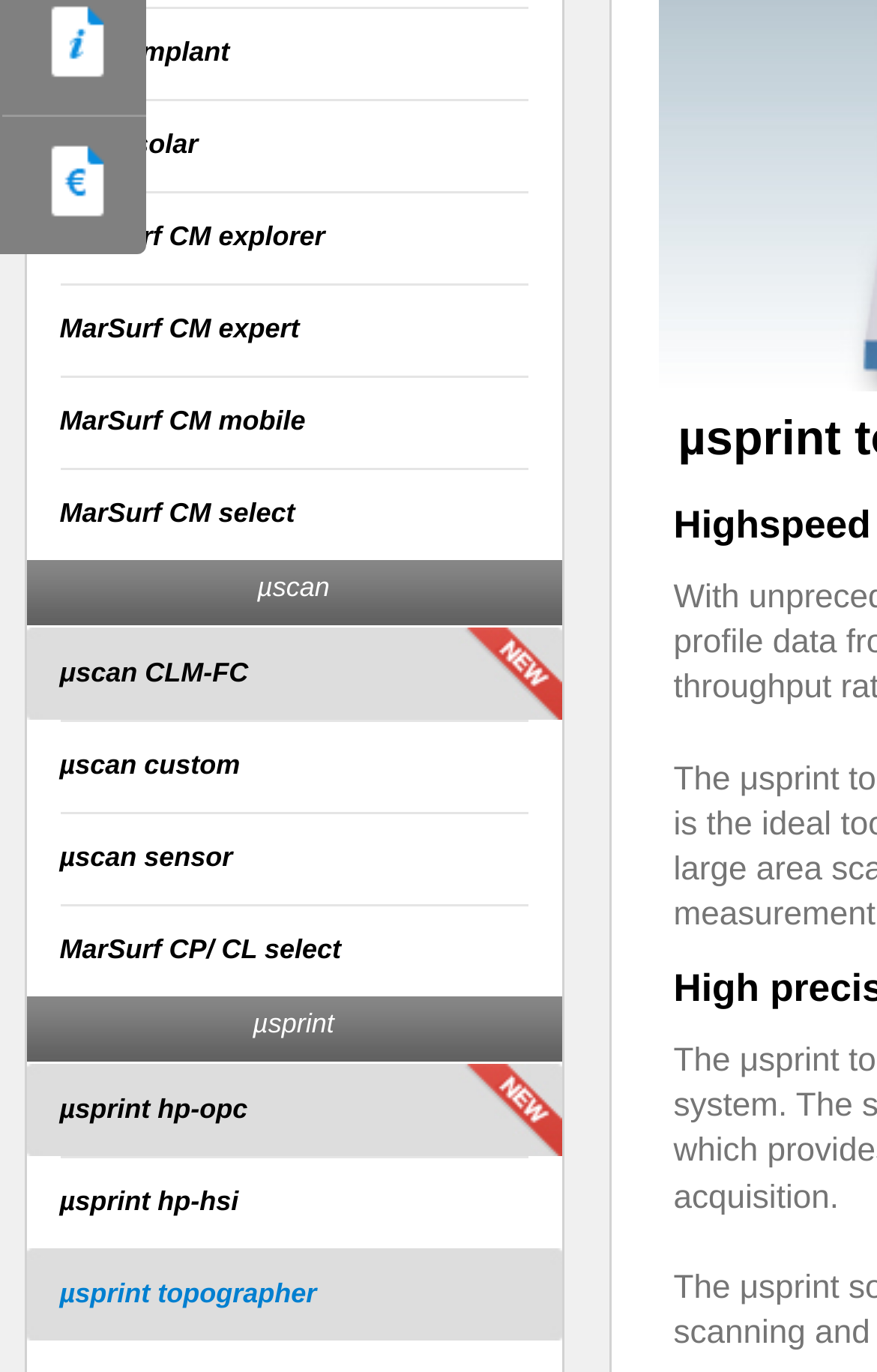From the webpage screenshot, identify the region described by MarSurf CM expert. Provide the bounding box coordinates as (top-left x, top-left y, bottom-right x, bottom-right y), with each value being a floating point number between 0 and 1.

[0.068, 0.207, 0.601, 0.275]